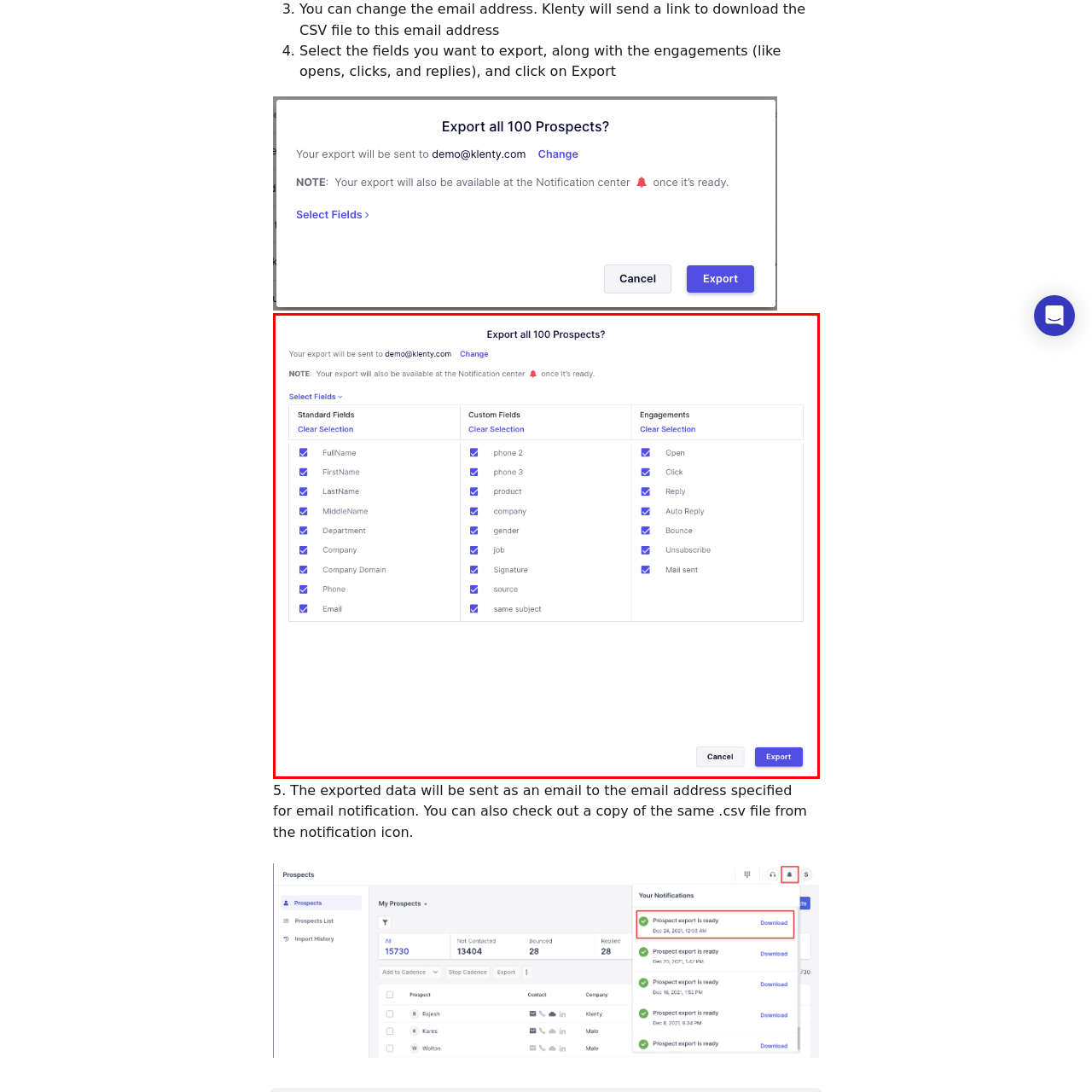What are the two options at the bottom of the dialog box? Focus on the image highlighted by the red bounding box and respond with a single word or a brief phrase.

Cancel and Export